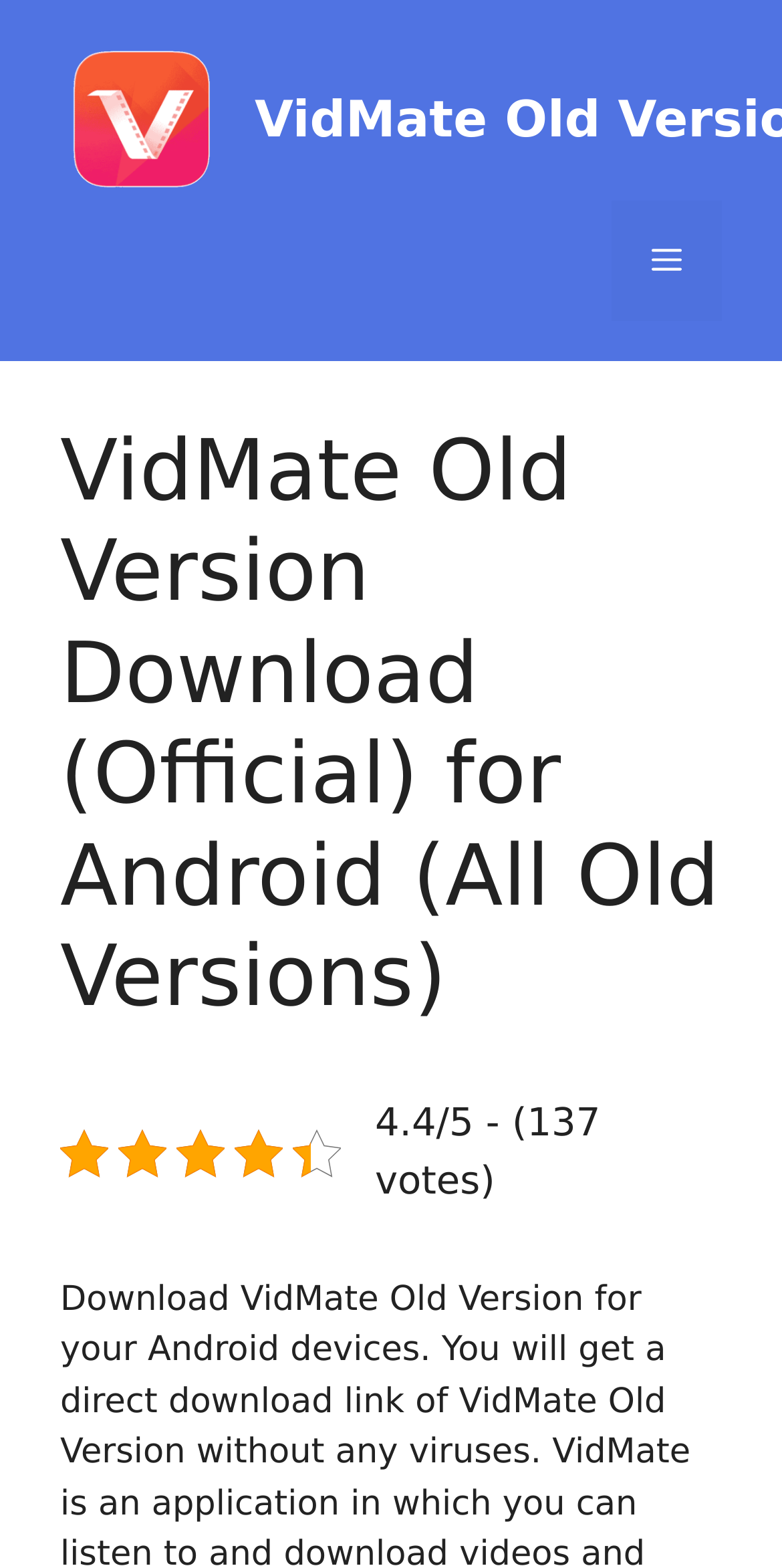From the screenshot, find the bounding box of the UI element matching this description: "aria-label="Open navigation menu"". Supply the bounding box coordinates in the form [left, top, right, bottom], each a float between 0 and 1.

None